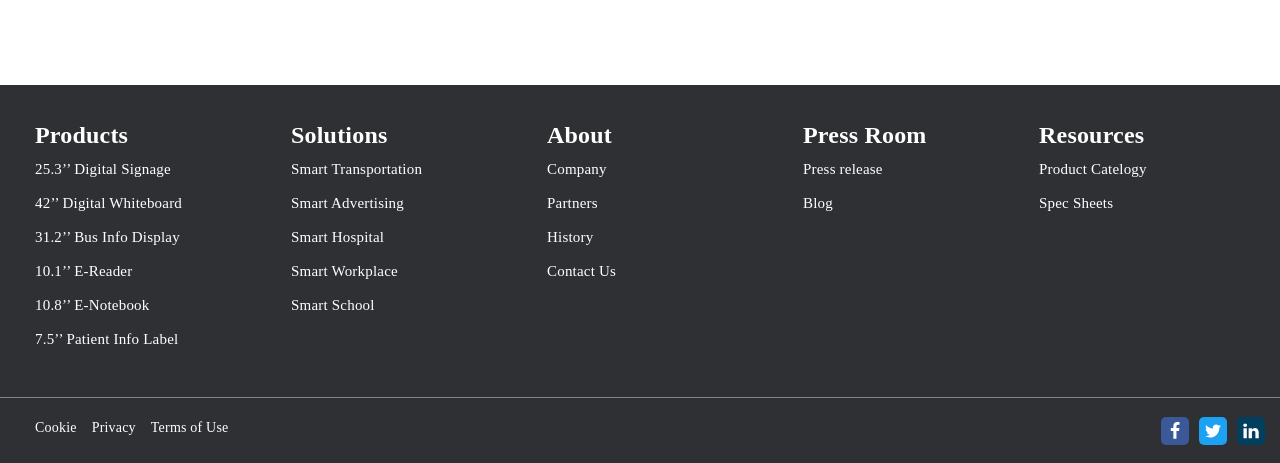How many digital signage products are listed?
Can you give a detailed and elaborate answer to the question?

I counted the number of link elements under the 'Products' category and found that there are five digital signage products listed: 25.3’’ Digital Signage, 42’’ Digital Whiteboard, 31.2’’ Bus Info Display, 10.1’’ E-Reader, and 10.8’’ E-Notebook.